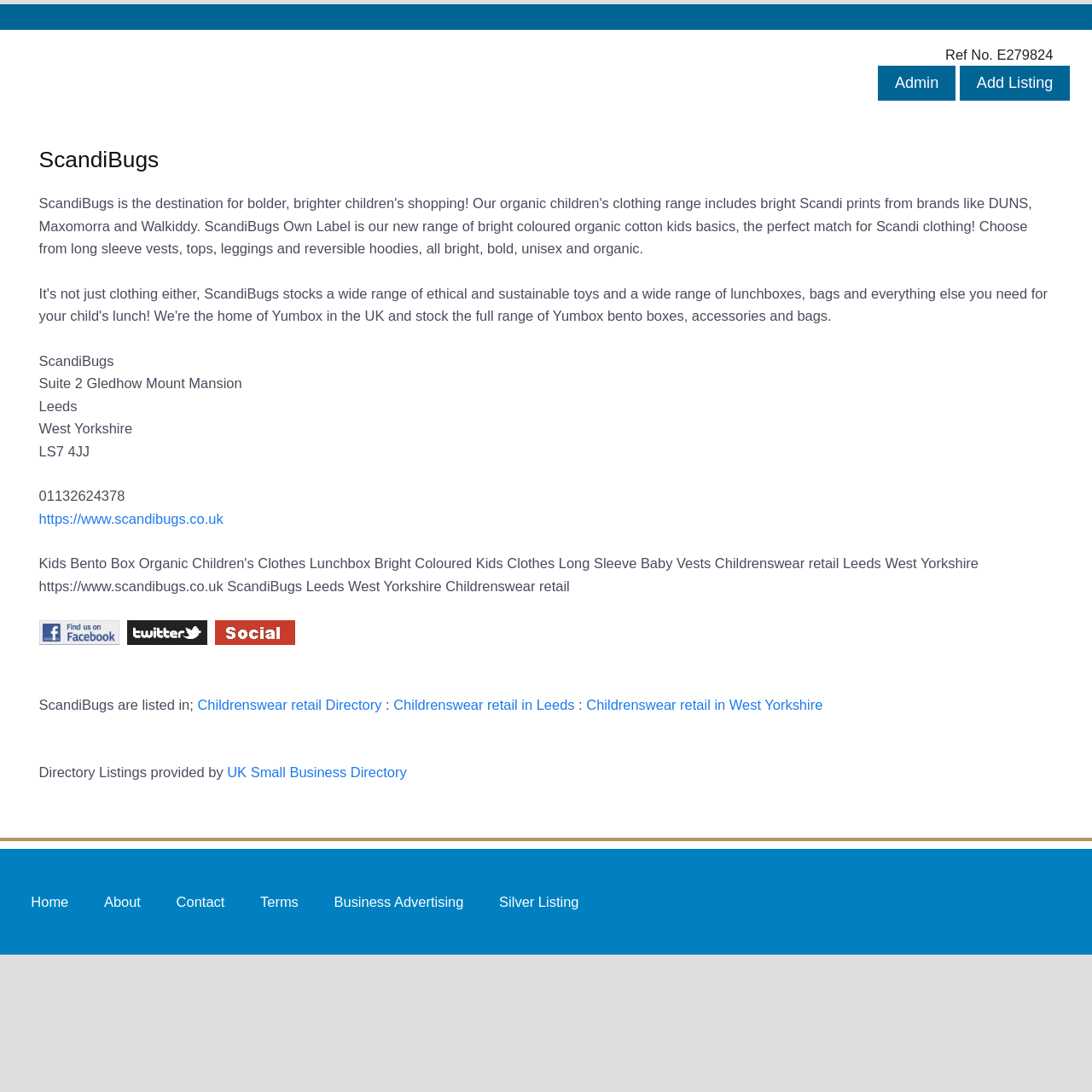Pinpoint the bounding box coordinates of the clickable element to carry out the following instruction: "Click on the 'News' link."

None